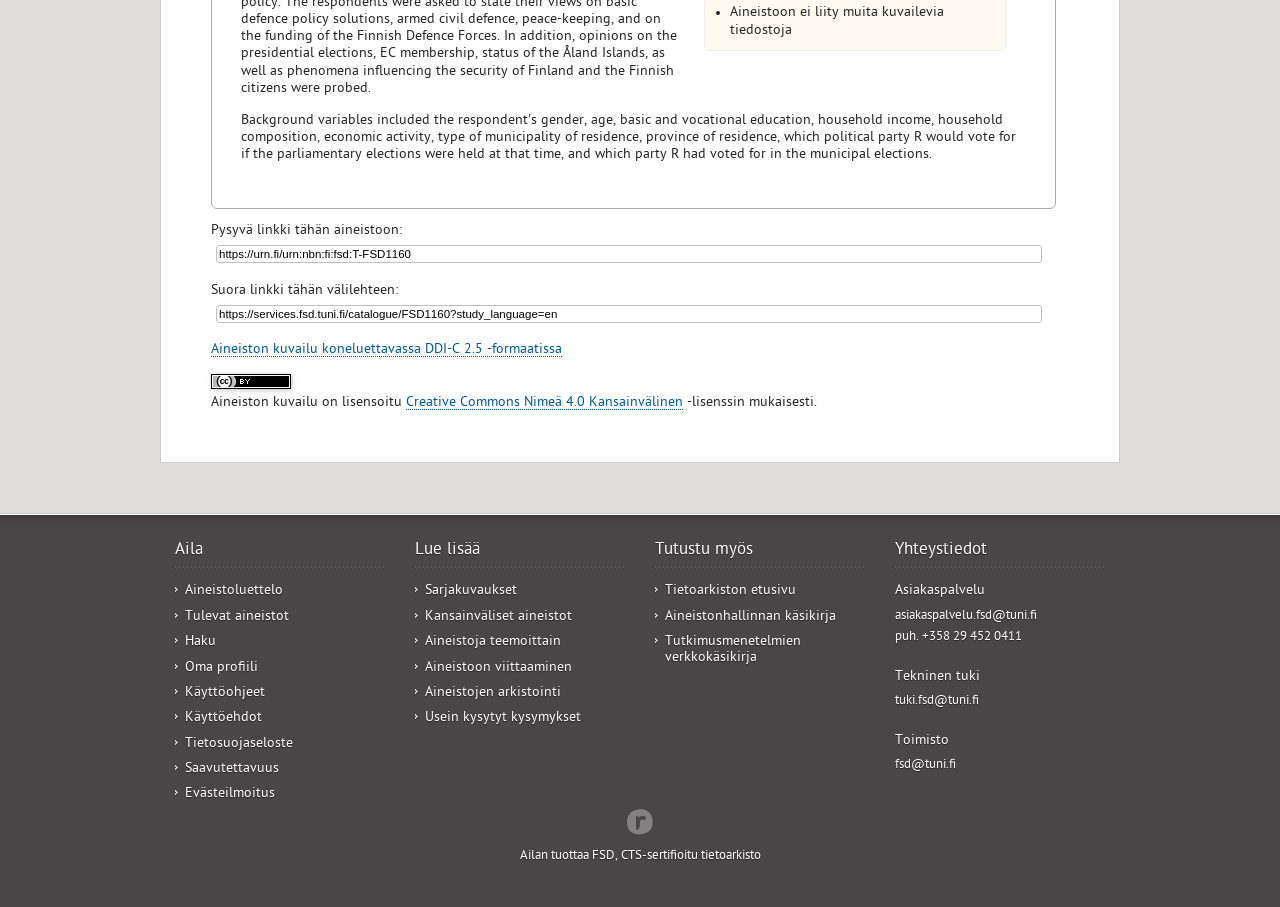Give the bounding box coordinates for the element described as: "Usein kysytyt kysymykset".

[0.332, 0.783, 0.454, 0.802]